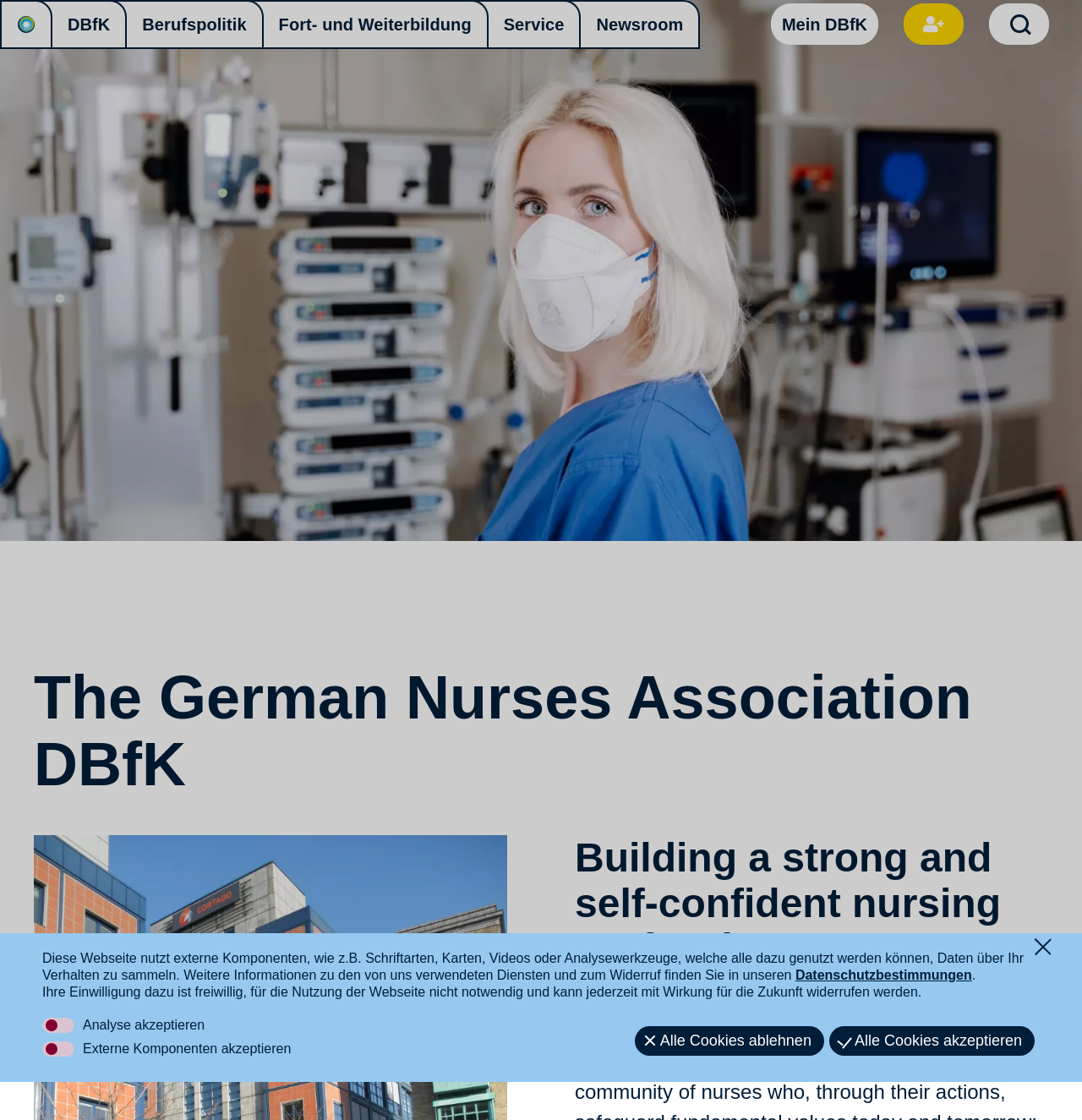Ascertain the bounding box coordinates for the UI element detailed here: "parent_node: Suche title="Zur Startseite"". The coordinates should be provided as [left, top, right, bottom] with each value being a float between 0 and 1.

[0.0, 0.0, 0.049, 0.044]